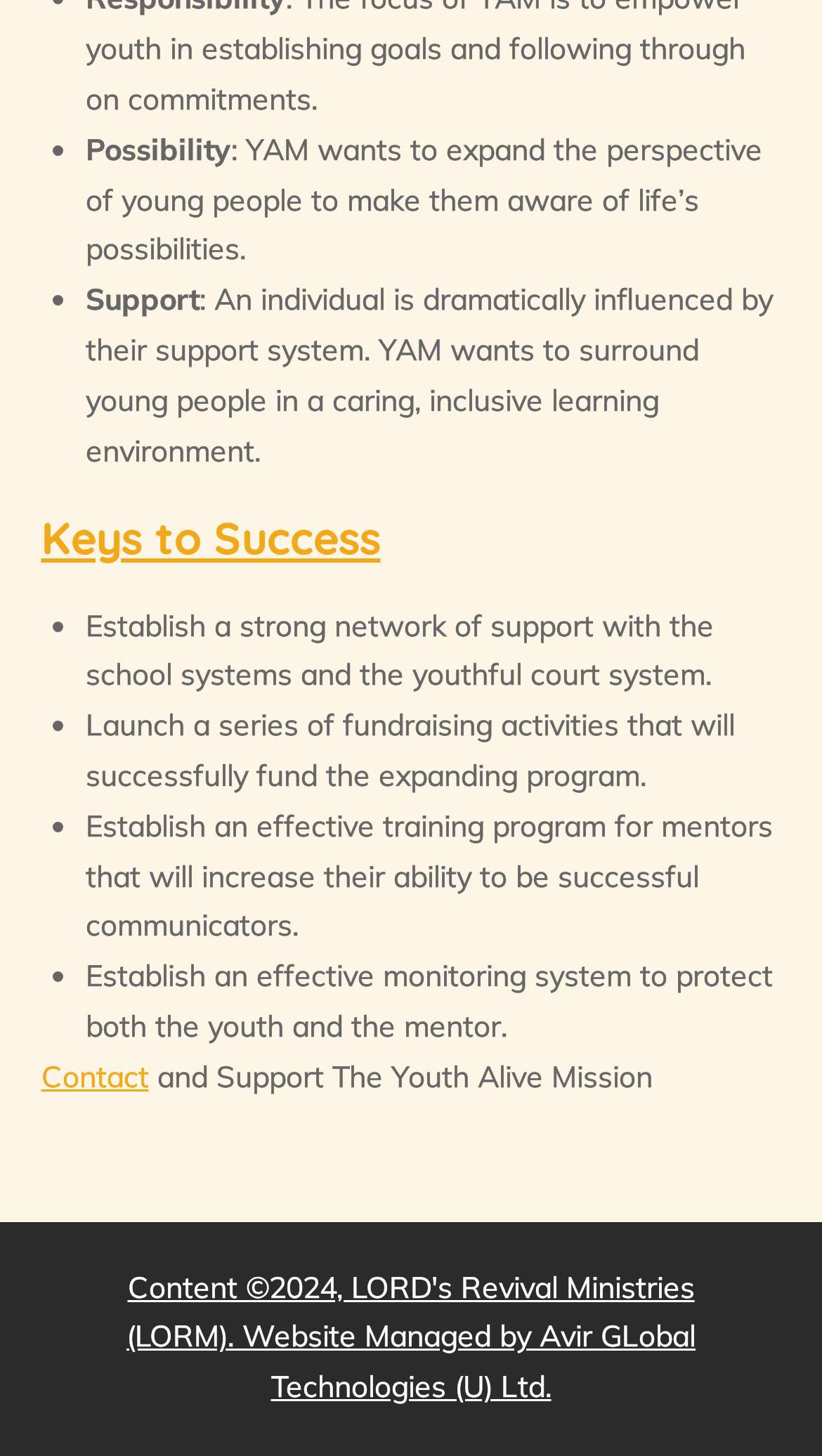Locate the UI element described as follows: "Contact". Return the bounding box coordinates as four float numbers between 0 and 1 in the order [left, top, right, bottom].

[0.05, 0.726, 0.181, 0.752]